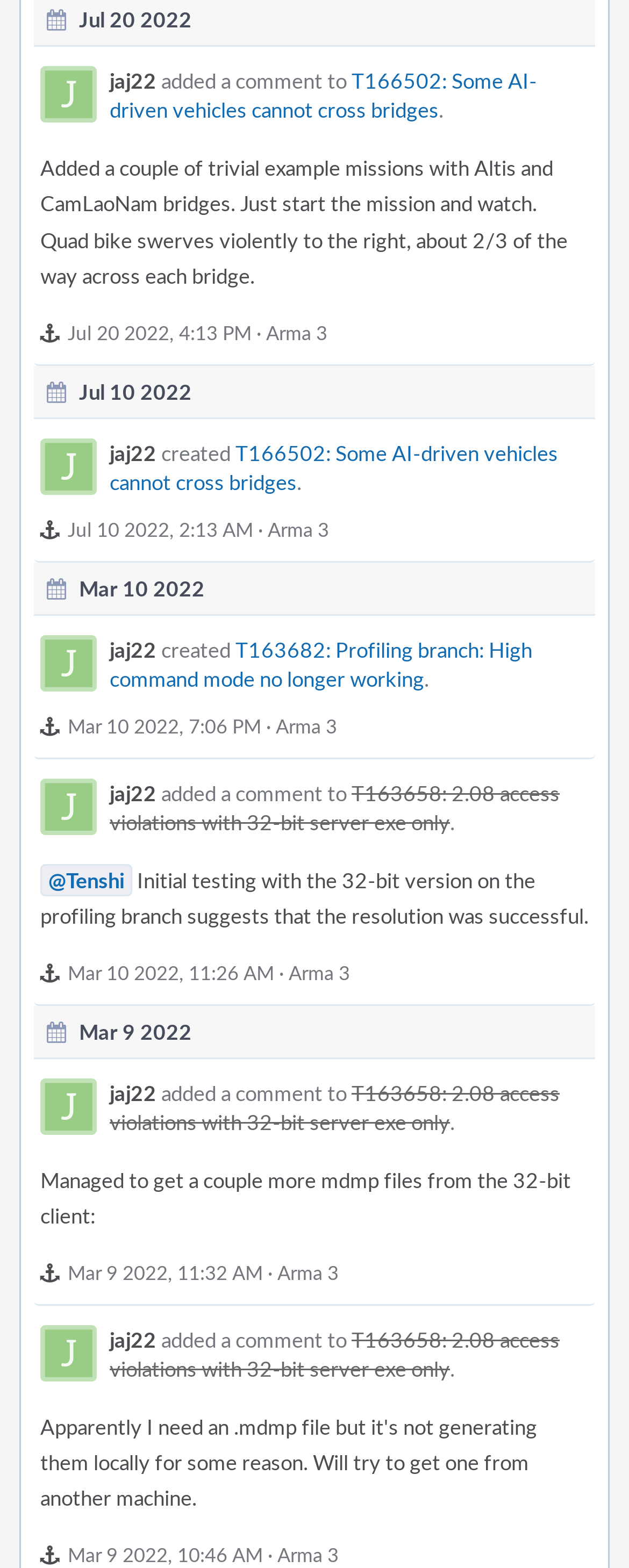What is the date of the latest comment?
Use the information from the image to give a detailed answer to the question.

I looked at the dates associated with each comment and found that the latest date is Jul 20 2022, which is associated with the first comment.